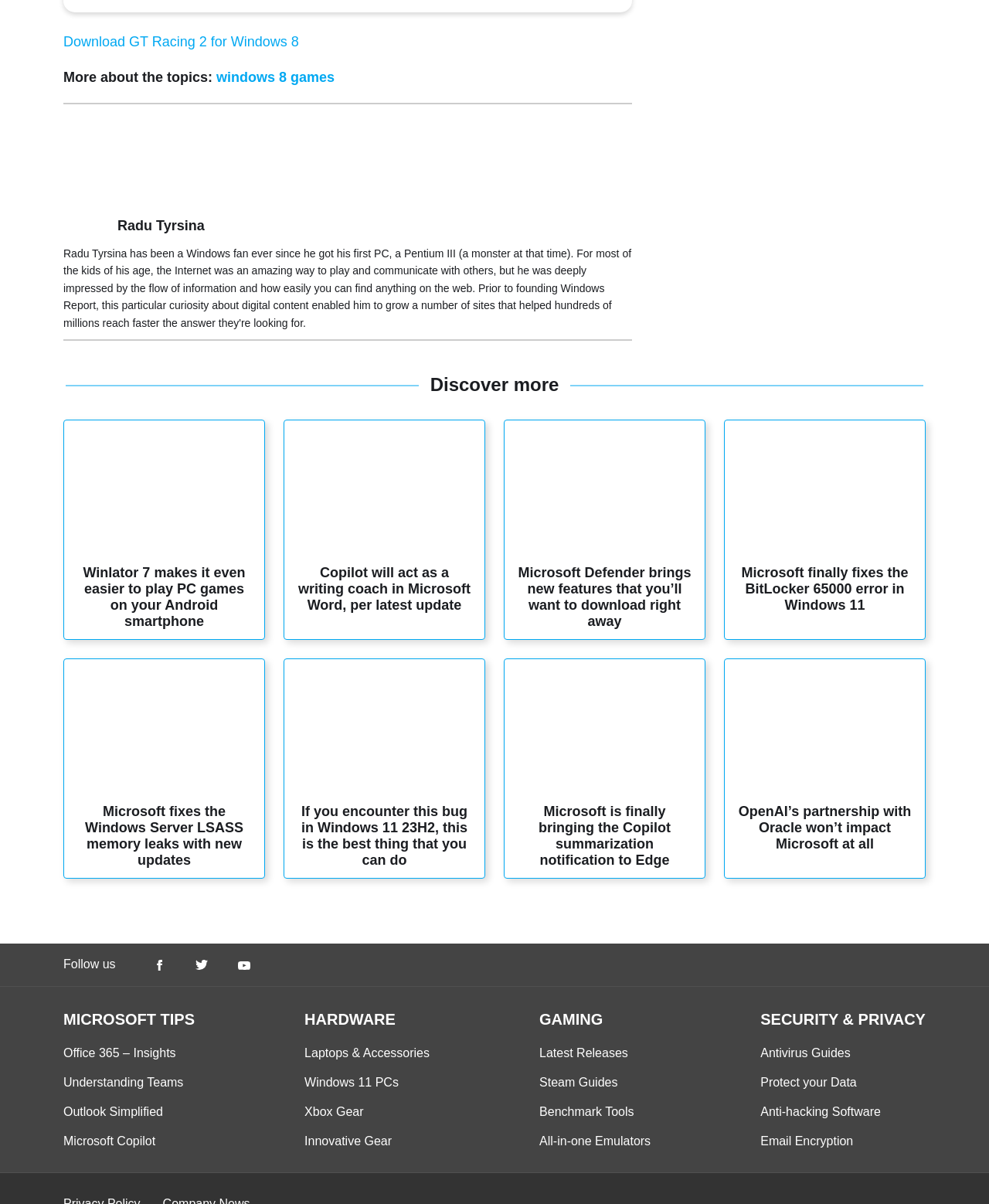What is the topic of the article with the image of Microsoft Word copilot?
Answer the question with a single word or phrase derived from the image.

Writing coach in Microsoft Word